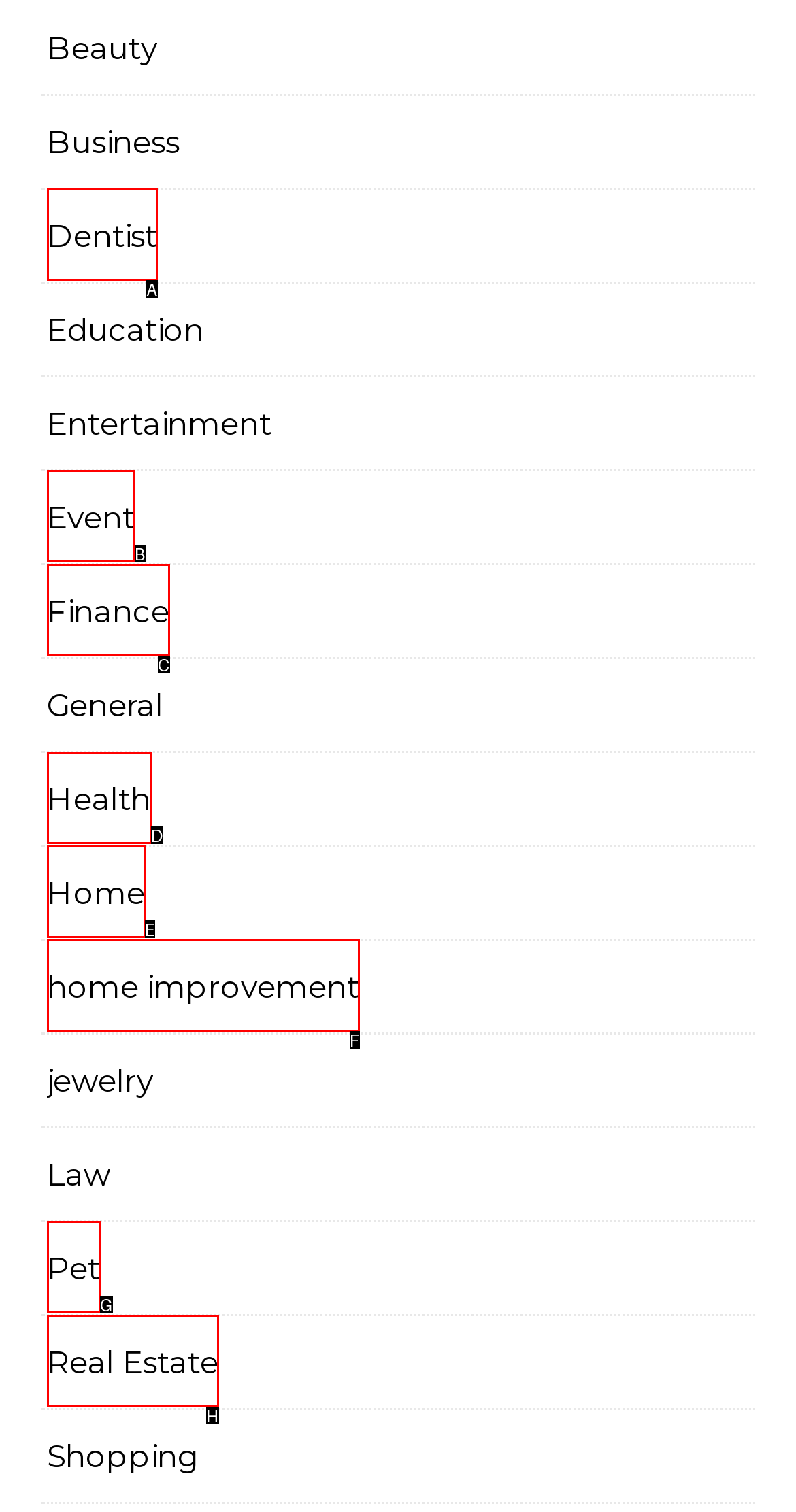Look at the description: Get a Quote
Determine the letter of the matching UI element from the given choices.

None